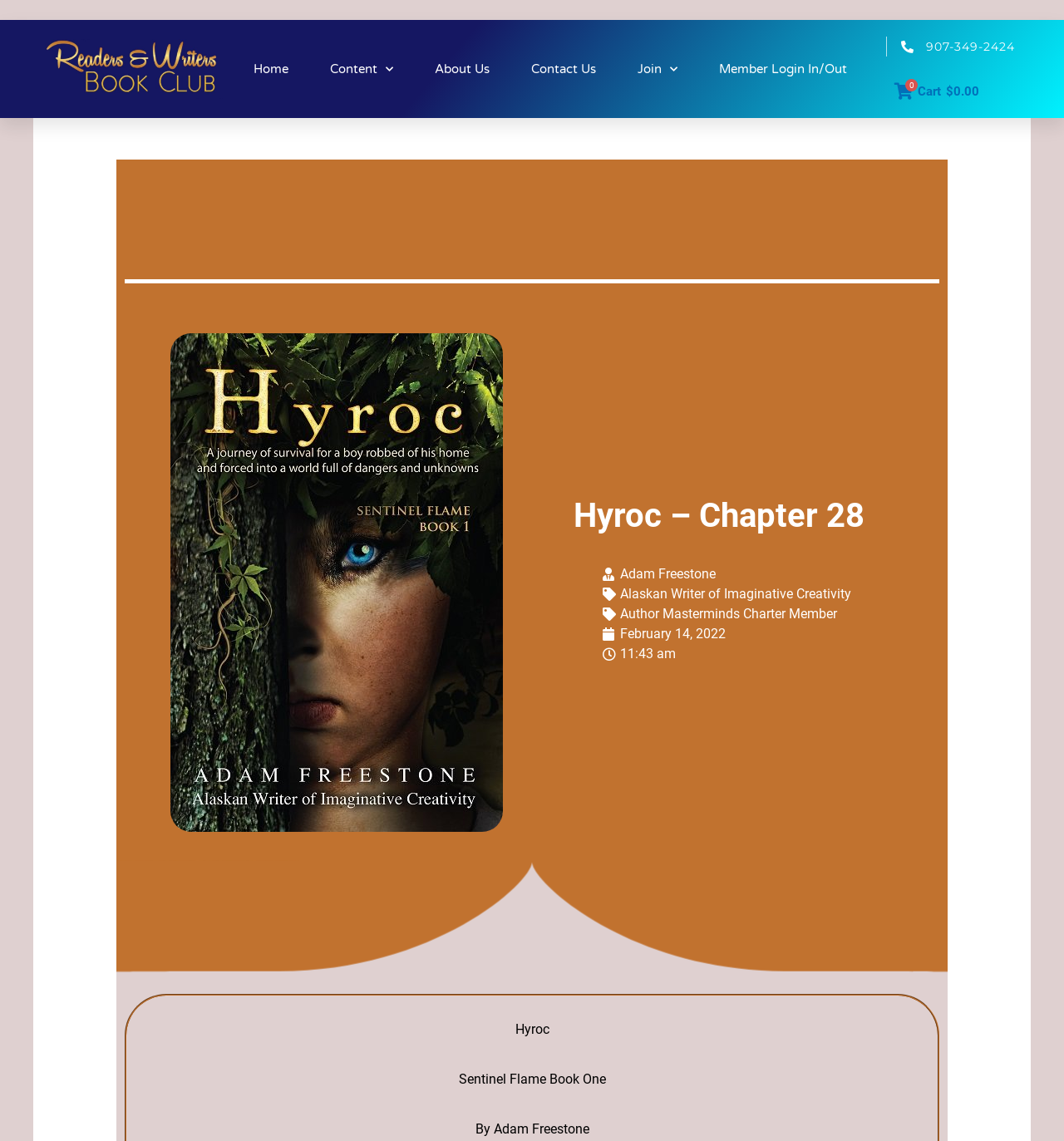What is the subtitle of the book 'Hyroc'?
Answer the question based on the image using a single word or a brief phrase.

Sentinel Flame Book One